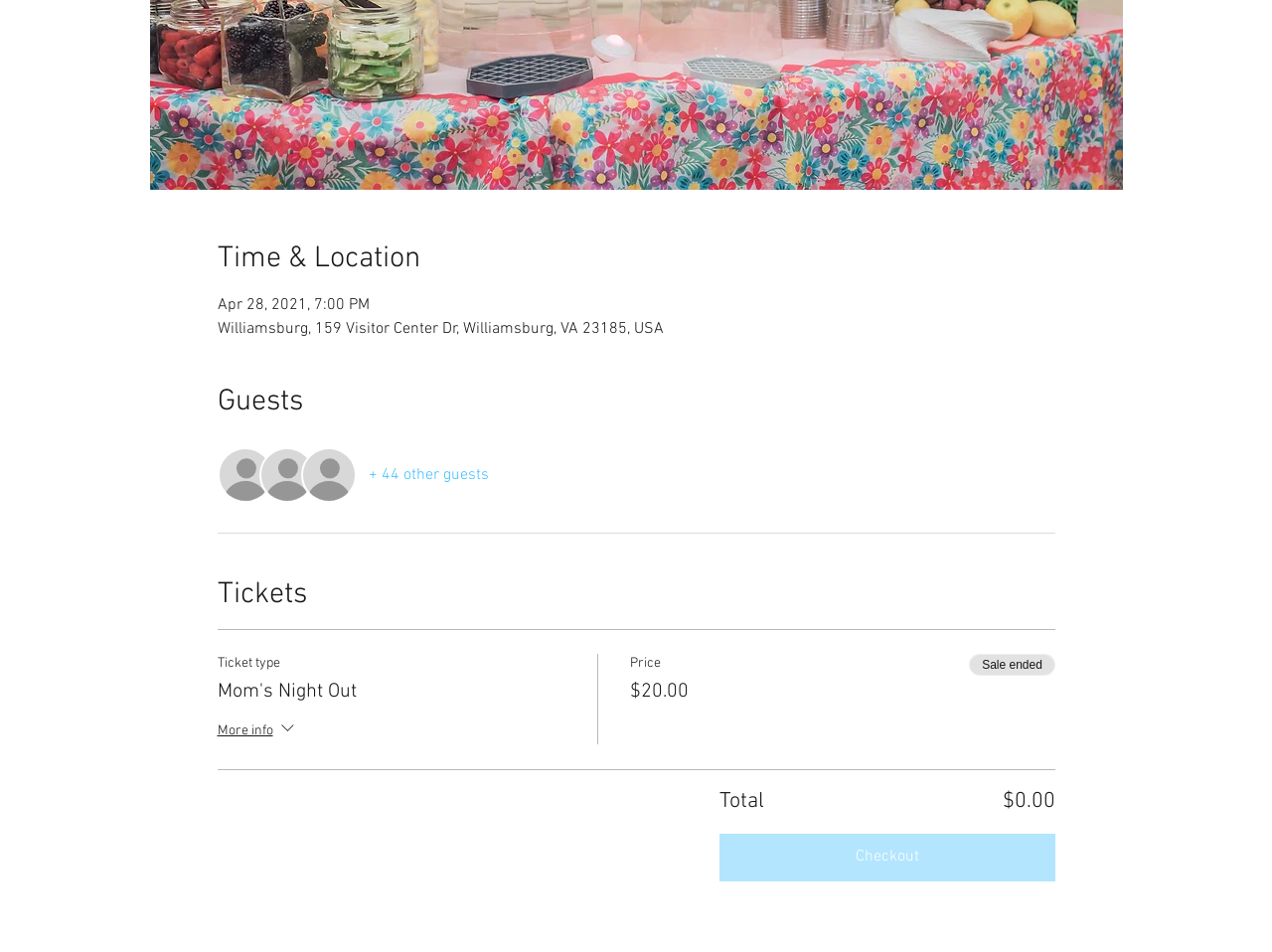What is the price of the ticket?
Please respond to the question with as much detail as possible.

I found the price of the ticket by looking at the 'Ticket type Mom's Night Out' section, where it is explicitly stated as 'Price $20.00'.